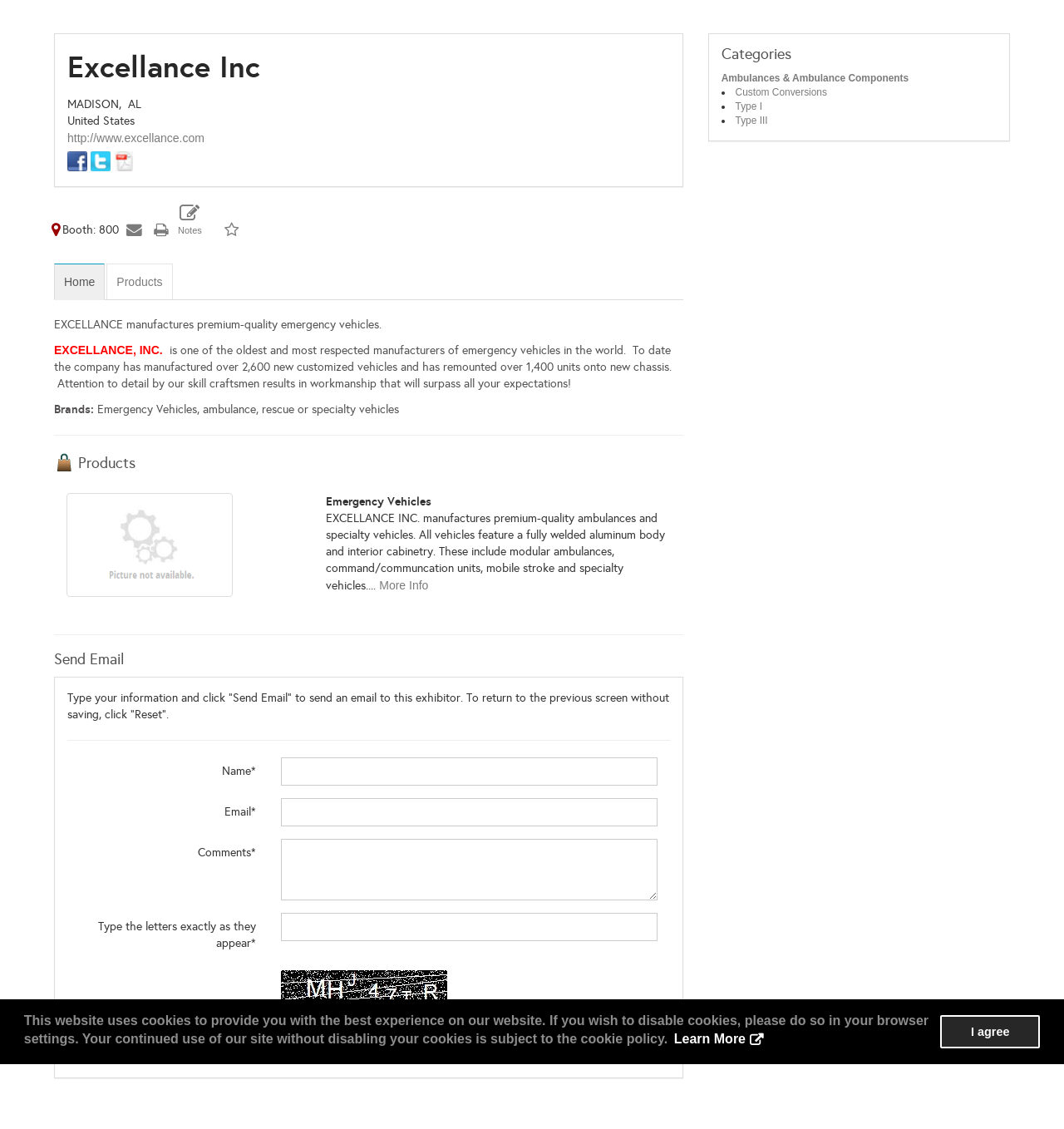Find the bounding box coordinates for the element that must be clicked to complete the instruction: "Visit the Excellance Inc website". The coordinates should be four float numbers between 0 and 1, indicated as [left, top, right, bottom].

[0.063, 0.116, 0.192, 0.128]